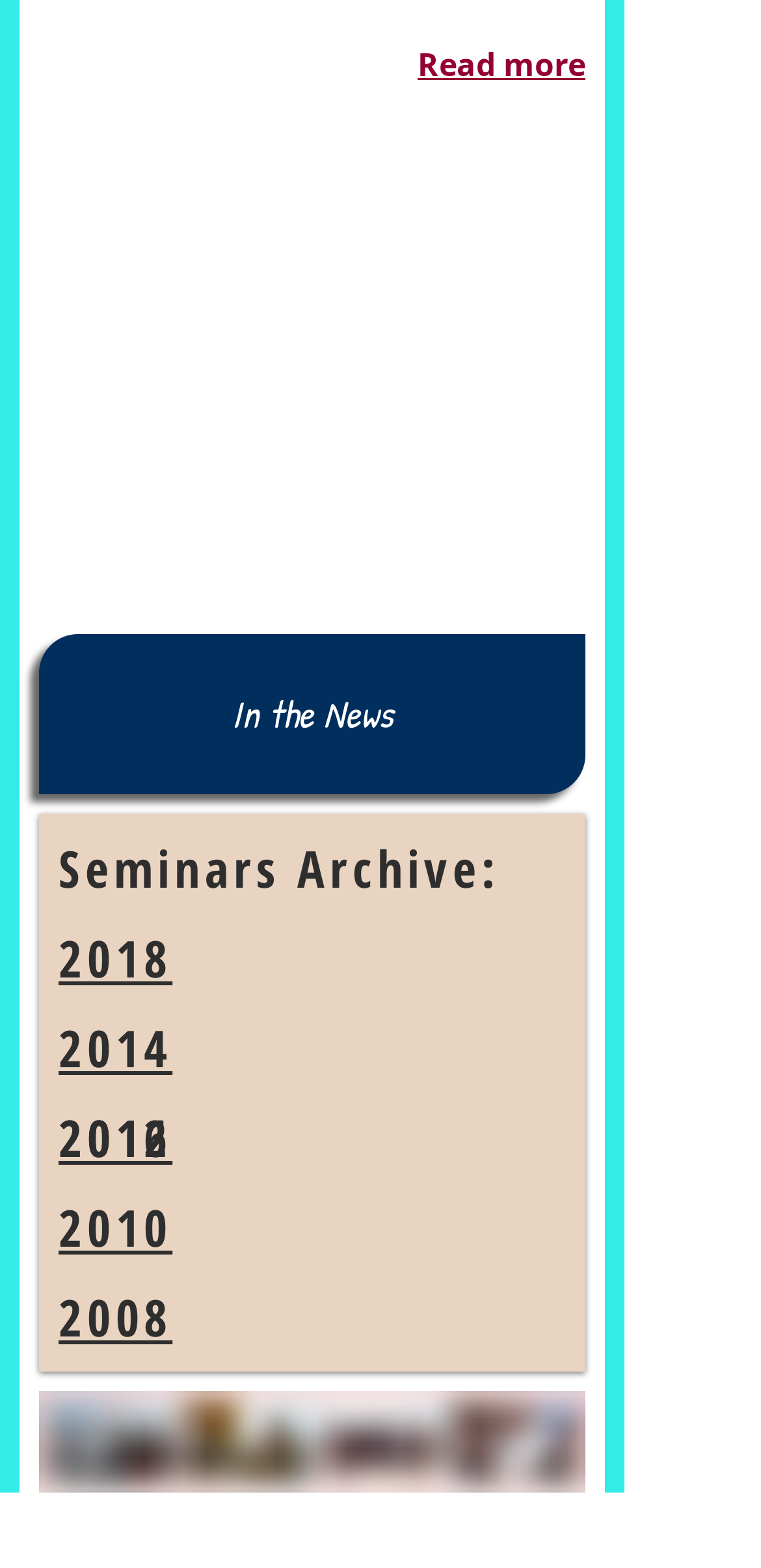Please answer the following question using a single word or phrase: 
What is the category of the first seminar?

In the News